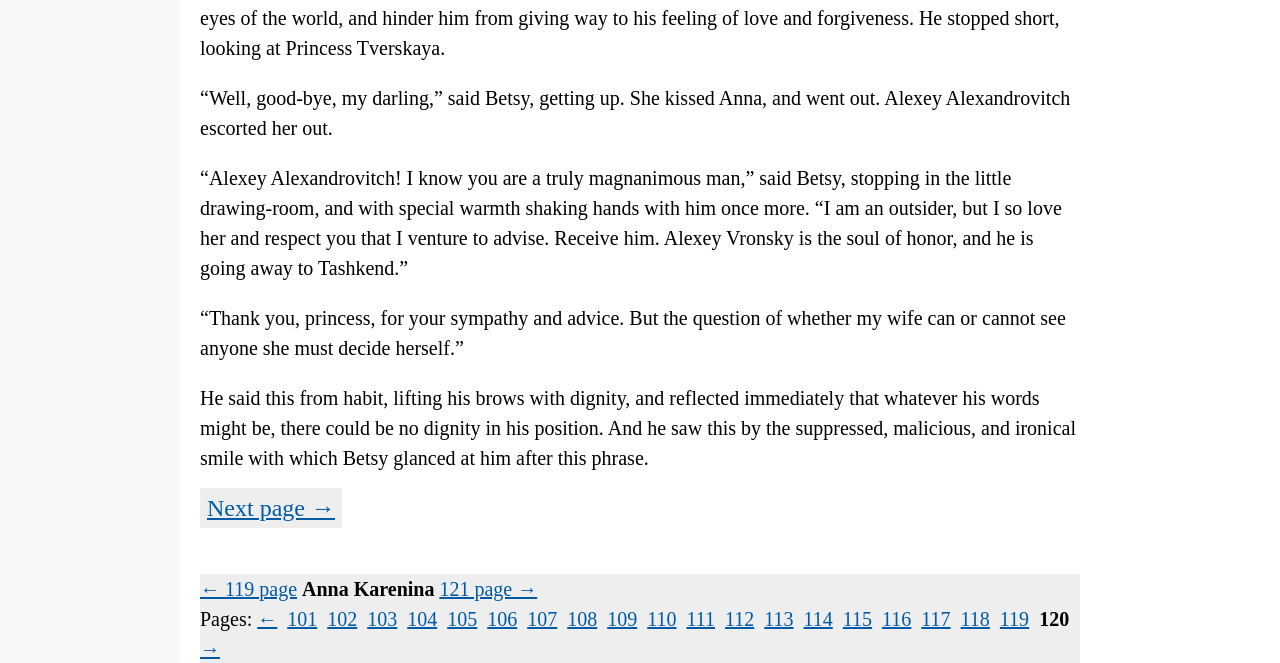Please provide a brief answer to the following inquiry using a single word or phrase:
Where is Alexey Vronsky going?

Tashkend